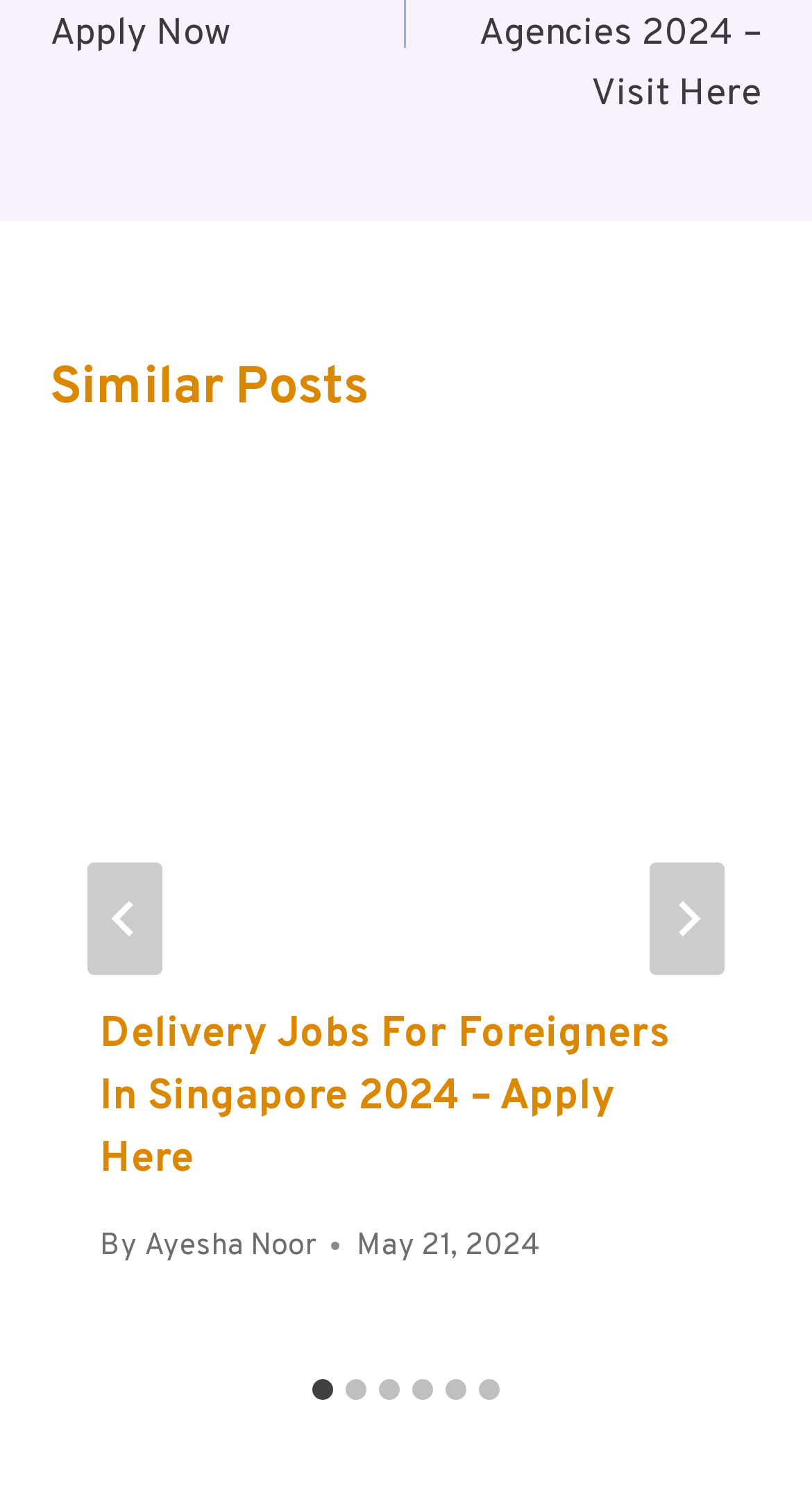Show the bounding box coordinates of the element that should be clicked to complete the task: "View post details".

[0.062, 0.318, 0.938, 0.633]